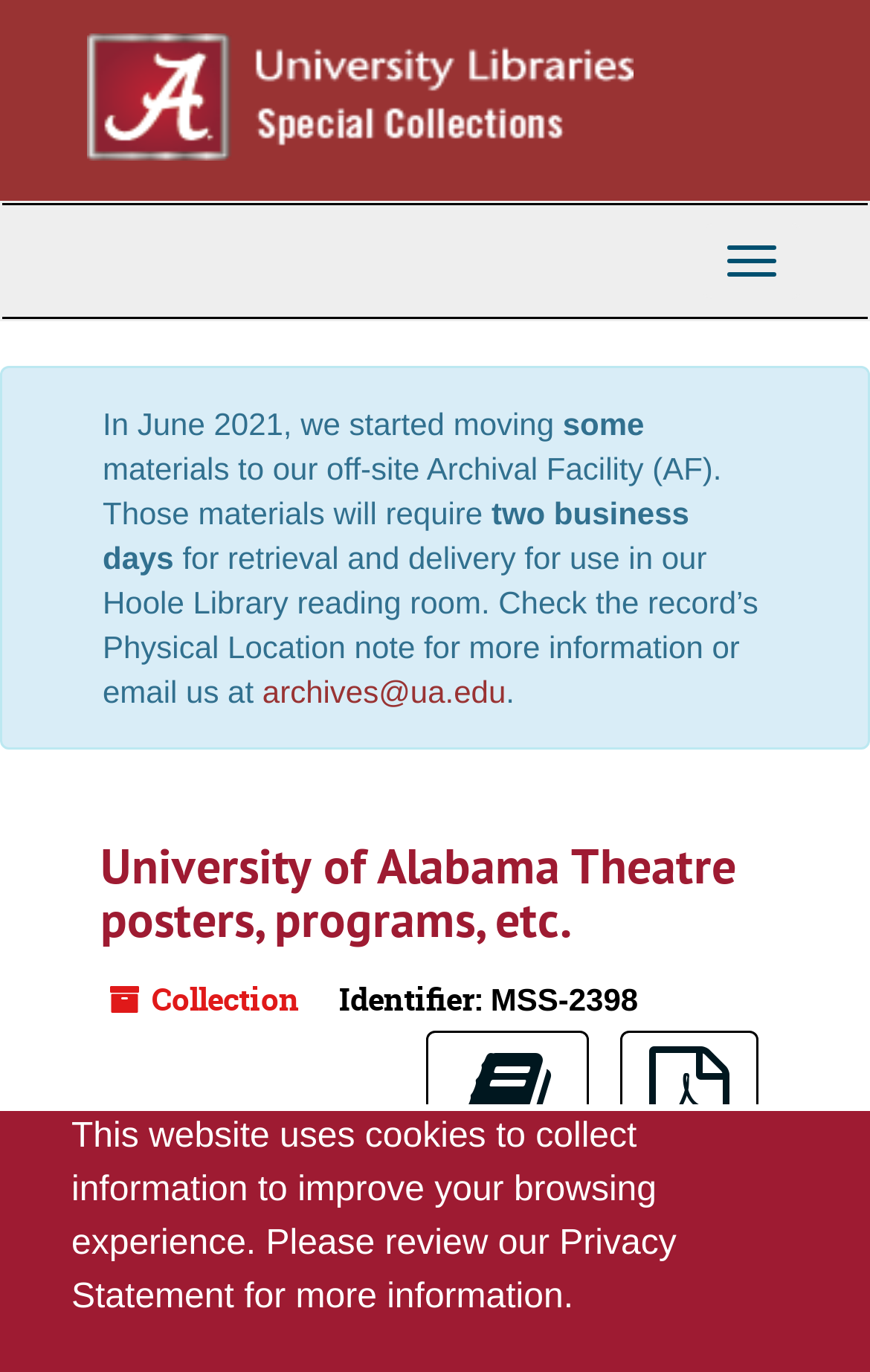Find the bounding box coordinates for the UI element whose description is: "Privacy Statement". The coordinates should be four float numbers between 0 and 1, in the format [left, top, right, bottom].

[0.082, 0.893, 0.778, 0.959]